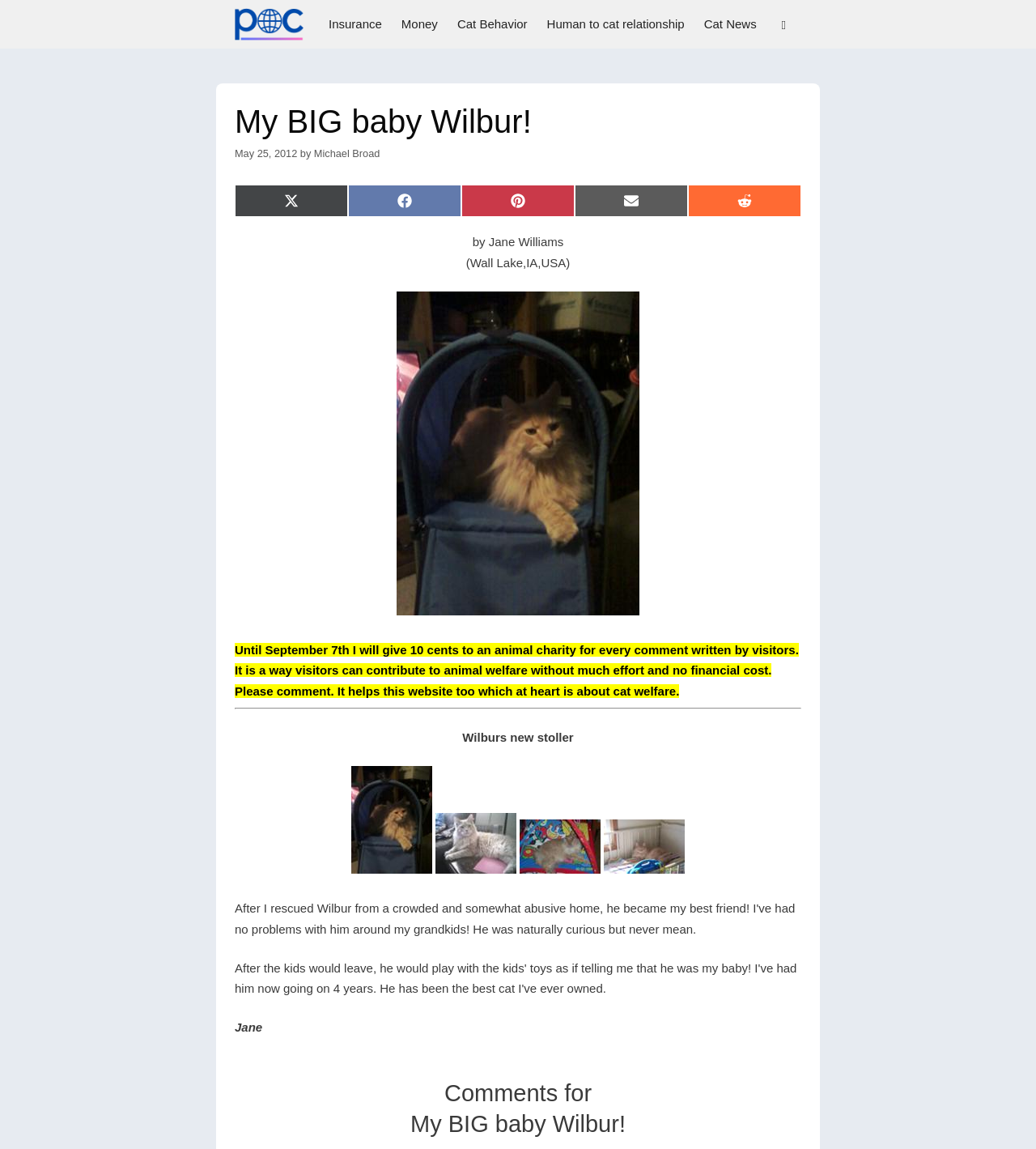Find and generate the main title of the webpage.

My BIG baby Wilbur!